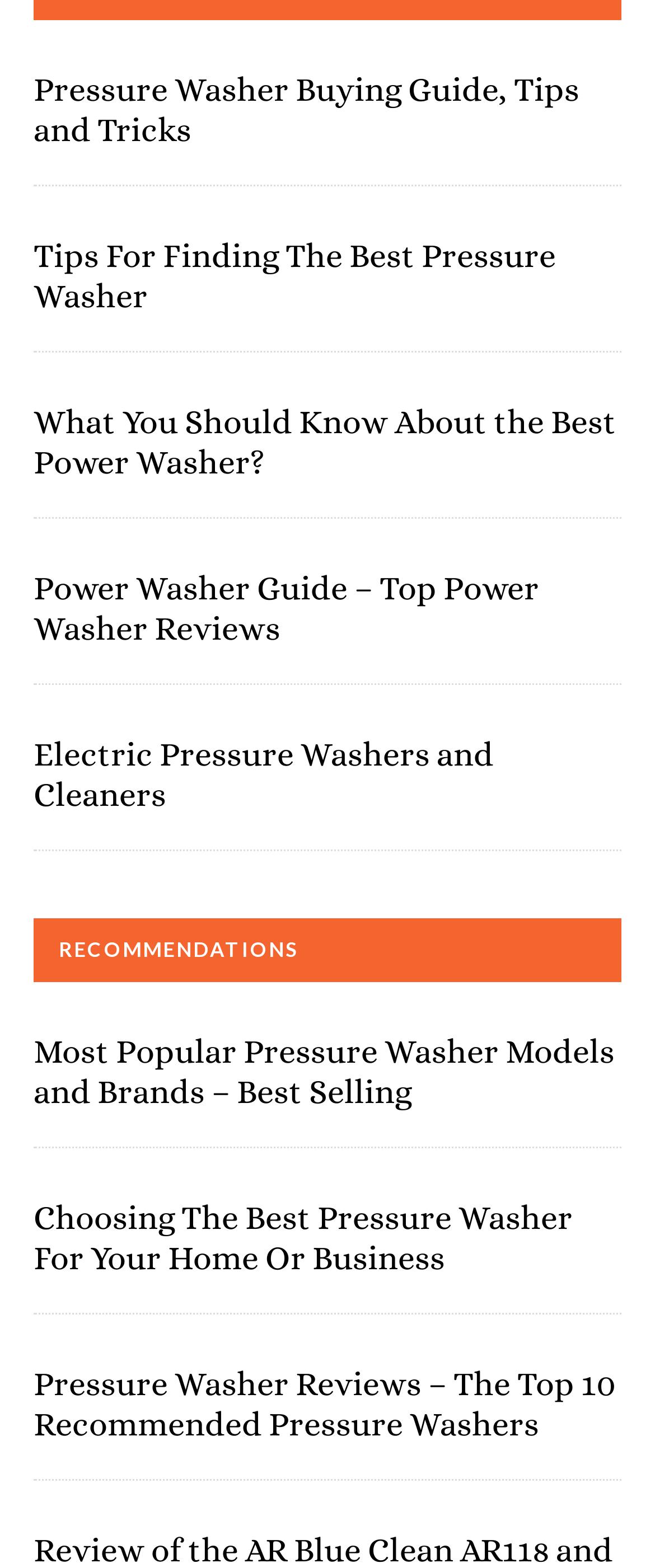Please identify the bounding box coordinates of the element that needs to be clicked to execute the following command: "Learn about tips for finding the best pressure washer". Provide the bounding box using four float numbers between 0 and 1, formatted as [left, top, right, bottom].

[0.051, 0.151, 0.949, 0.224]